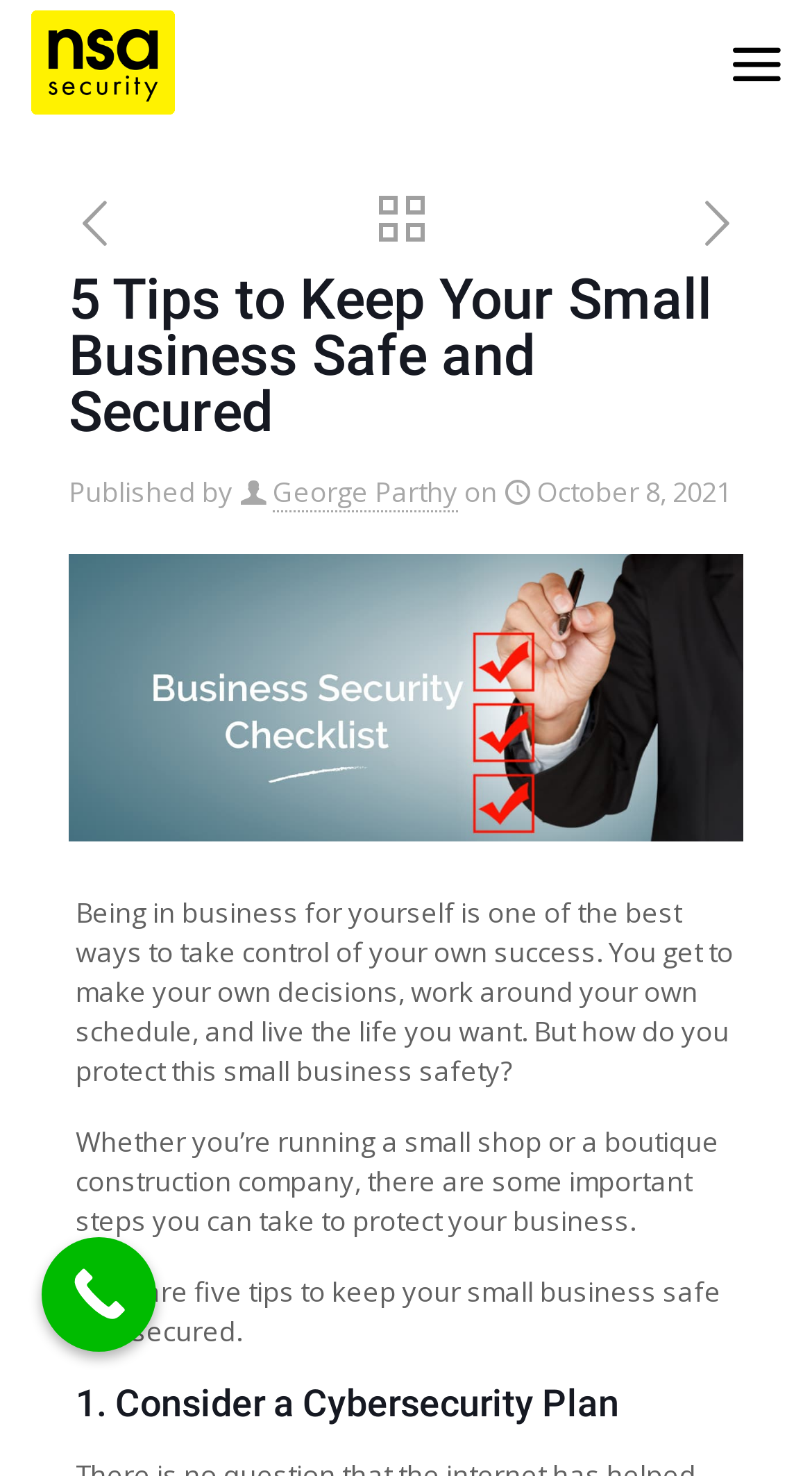Is there a call-to-action button?
Carefully examine the image and provide a detailed answer to the question.

There is a call-to-action button labeled 'Call Now Button' at the bottom of the page, which encourages the user to take action and contact the business.